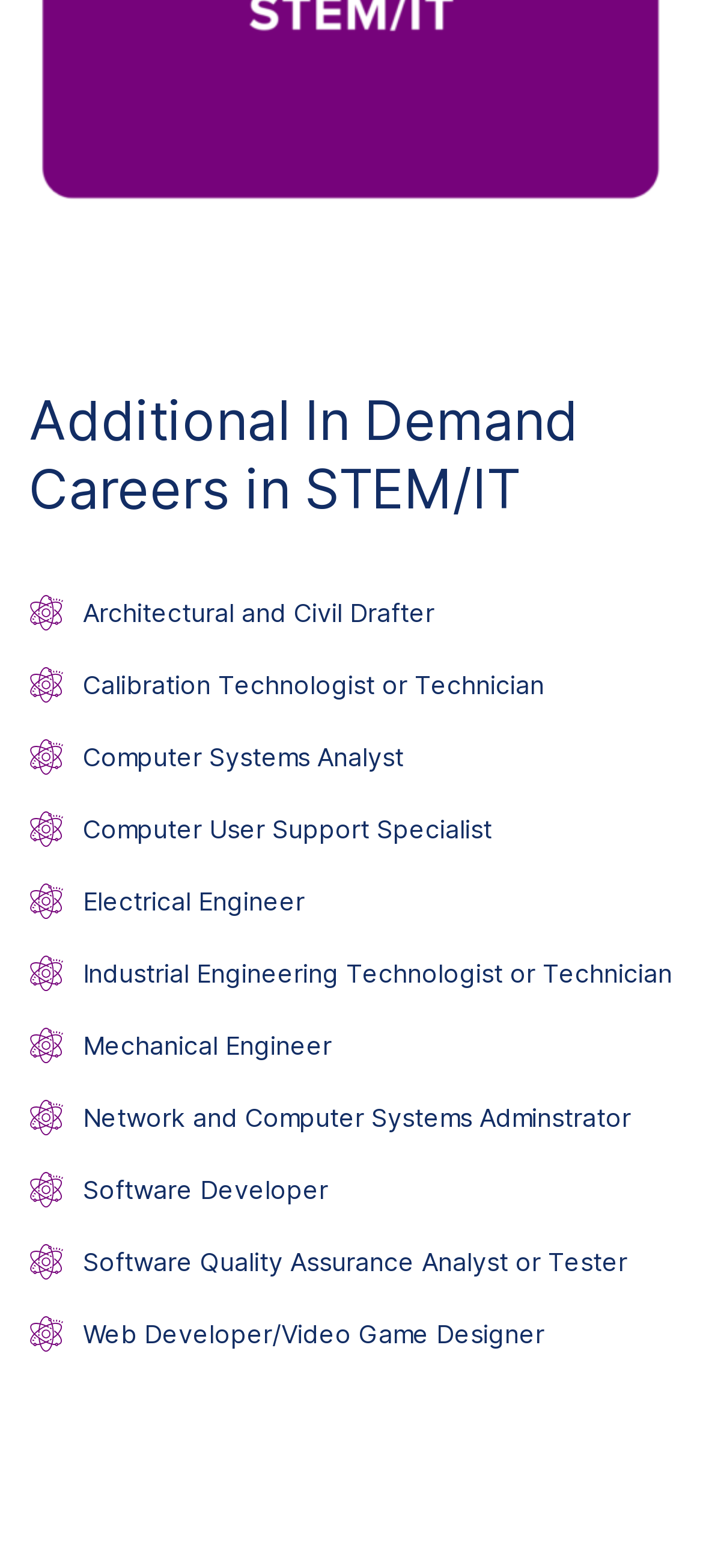How many links are associated with each career?
Relying on the image, give a concise answer in one word or a brief phrase.

1